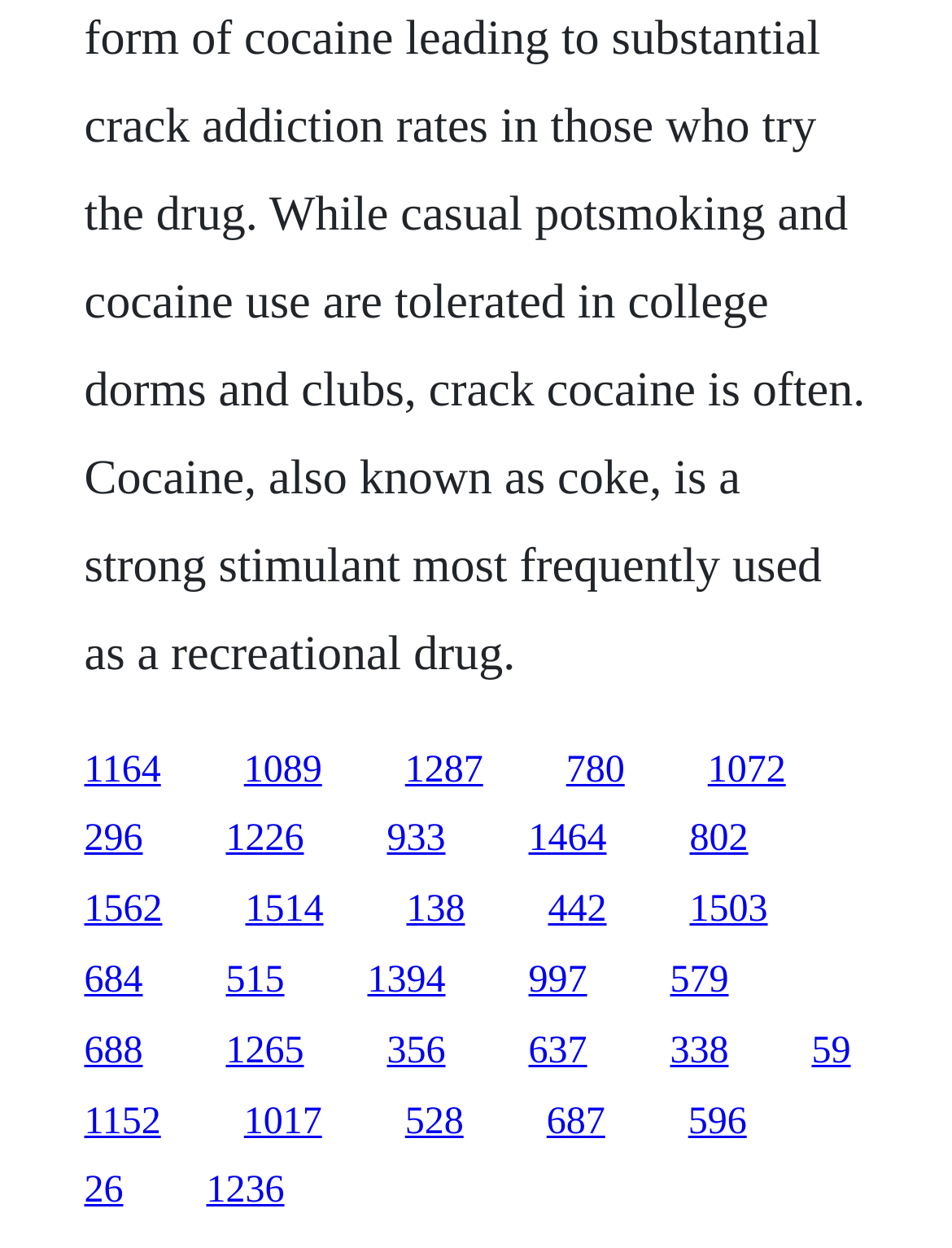Determine the bounding box coordinates of the region to click in order to accomplish the following instruction: "follow the ninth link". Provide the coordinates as four float numbers between 0 and 1, specifically [left, top, right, bottom].

[0.555, 0.769, 0.617, 0.802]